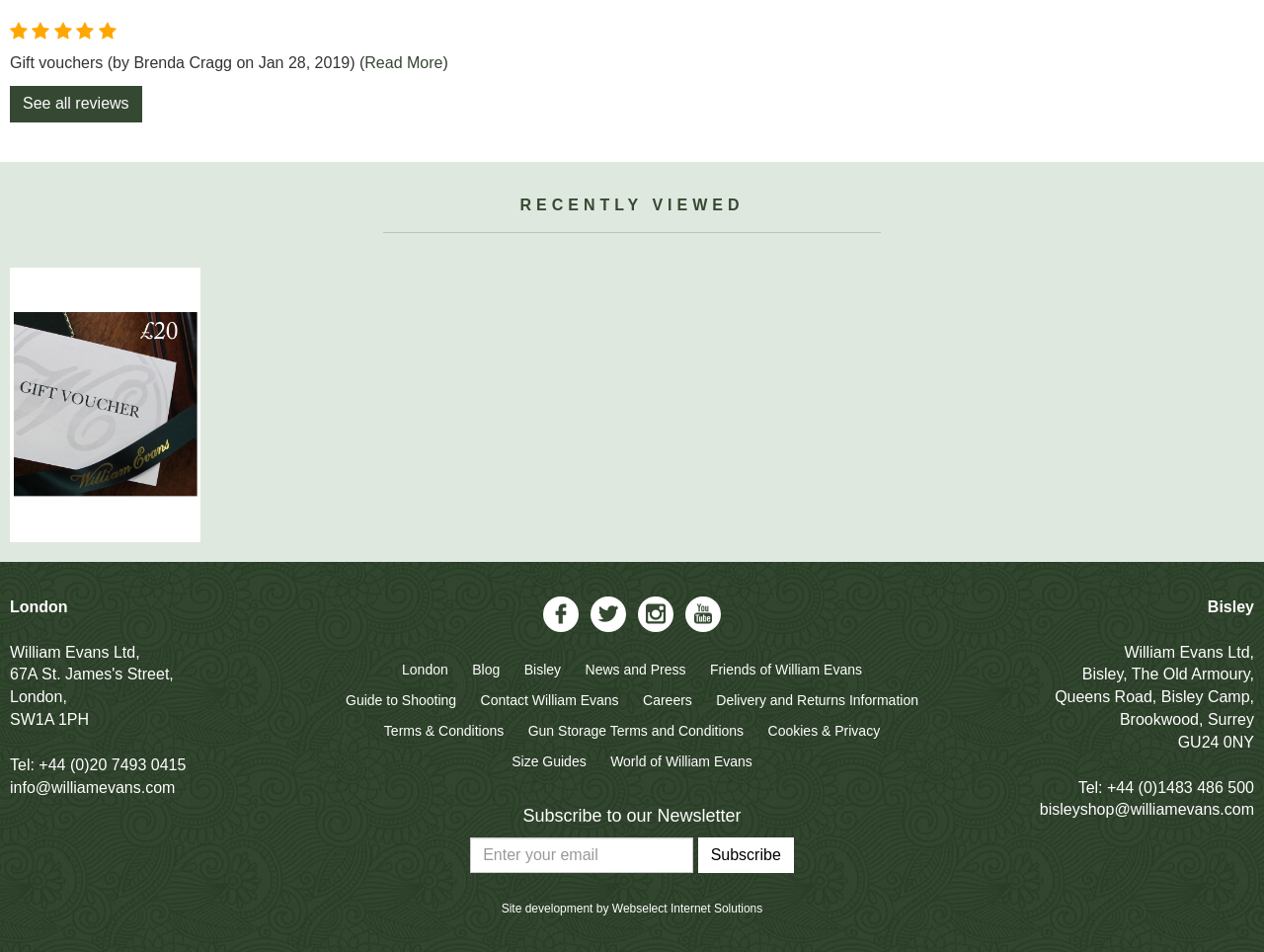Highlight the bounding box coordinates of the region I should click on to meet the following instruction: "Click on 'See all reviews'".

[0.008, 0.09, 0.112, 0.129]